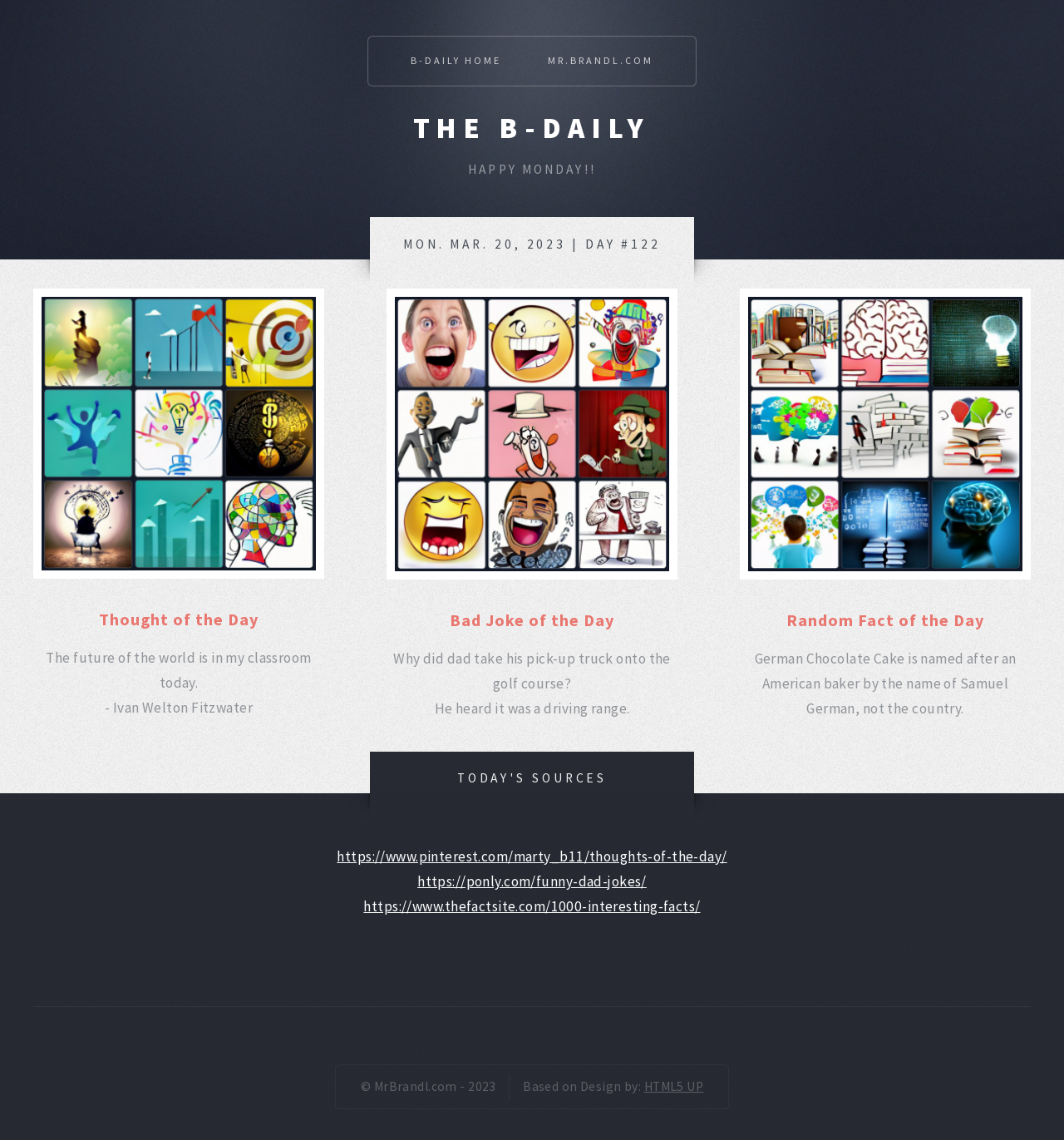Identify the bounding box of the UI component described as: "Mr.Brandl.com".

[0.515, 0.032, 0.614, 0.076]